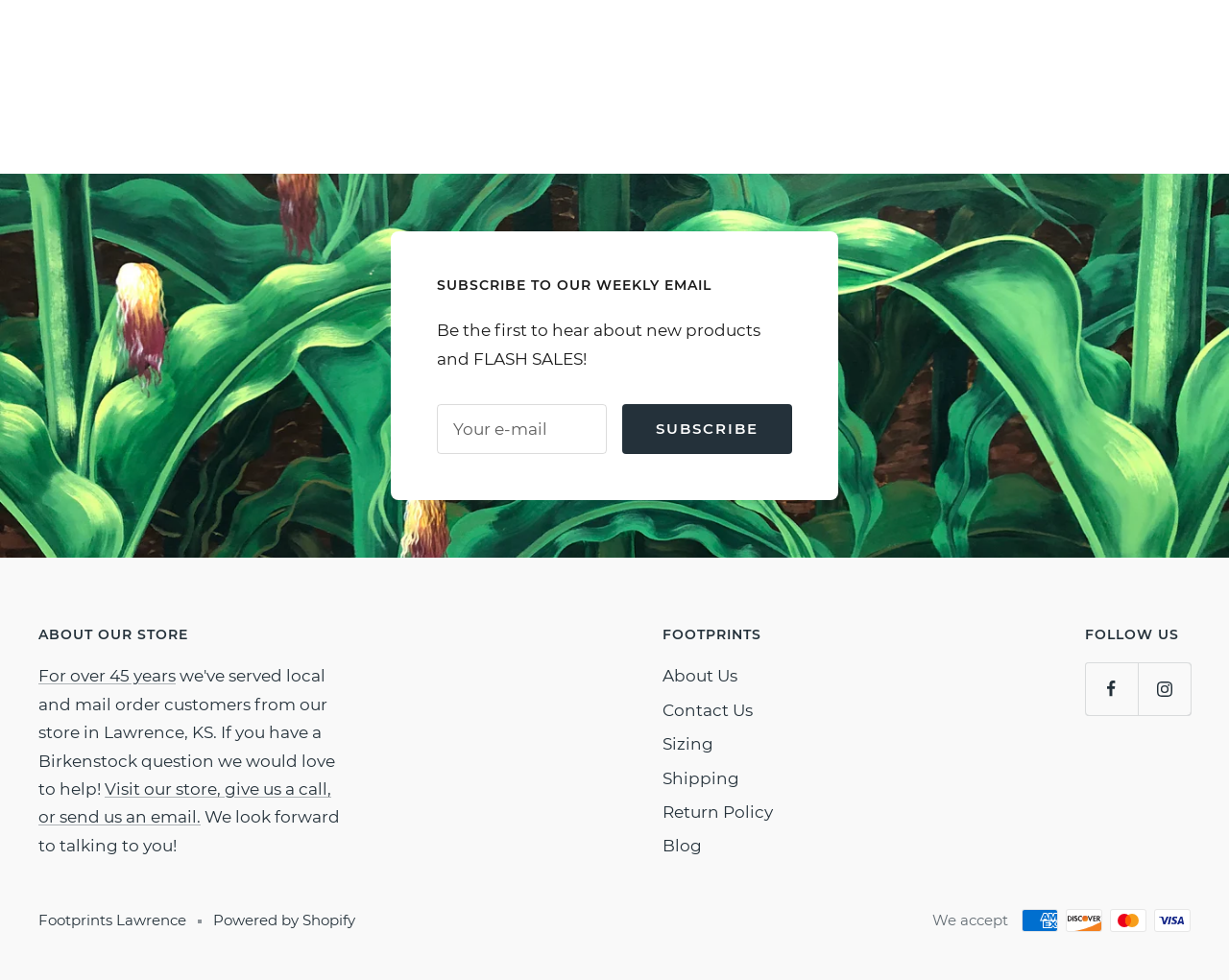Provide the bounding box coordinates of the HTML element this sentence describes: "Powered by Shopify".

[0.173, 0.928, 0.289, 0.95]